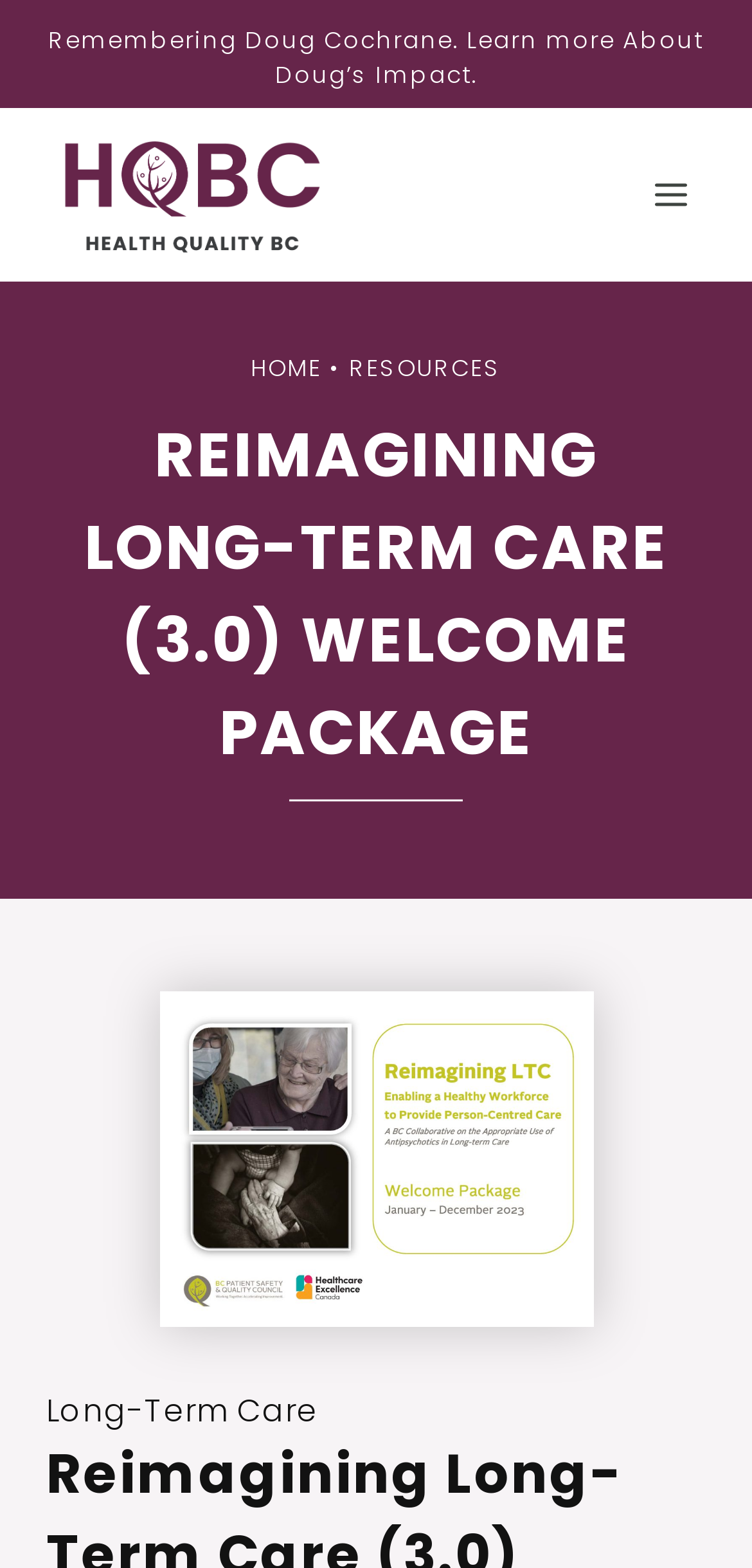Using the description: "Toggle Menu", identify the bounding box of the corresponding UI element in the screenshot.

[0.844, 0.105, 0.938, 0.143]